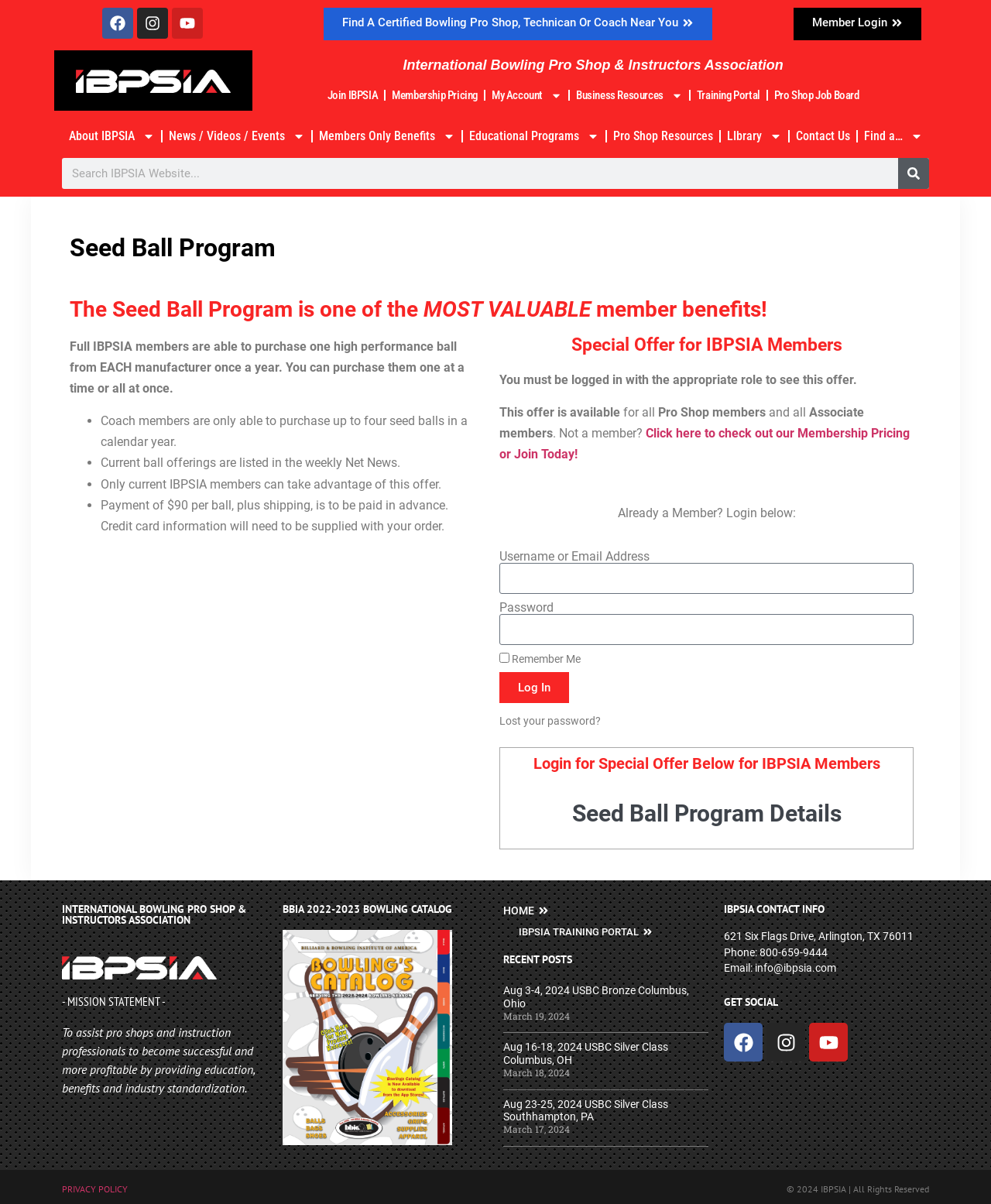Determine the bounding box coordinates of the region that needs to be clicked to achieve the task: "Search for something".

[0.062, 0.131, 0.938, 0.157]